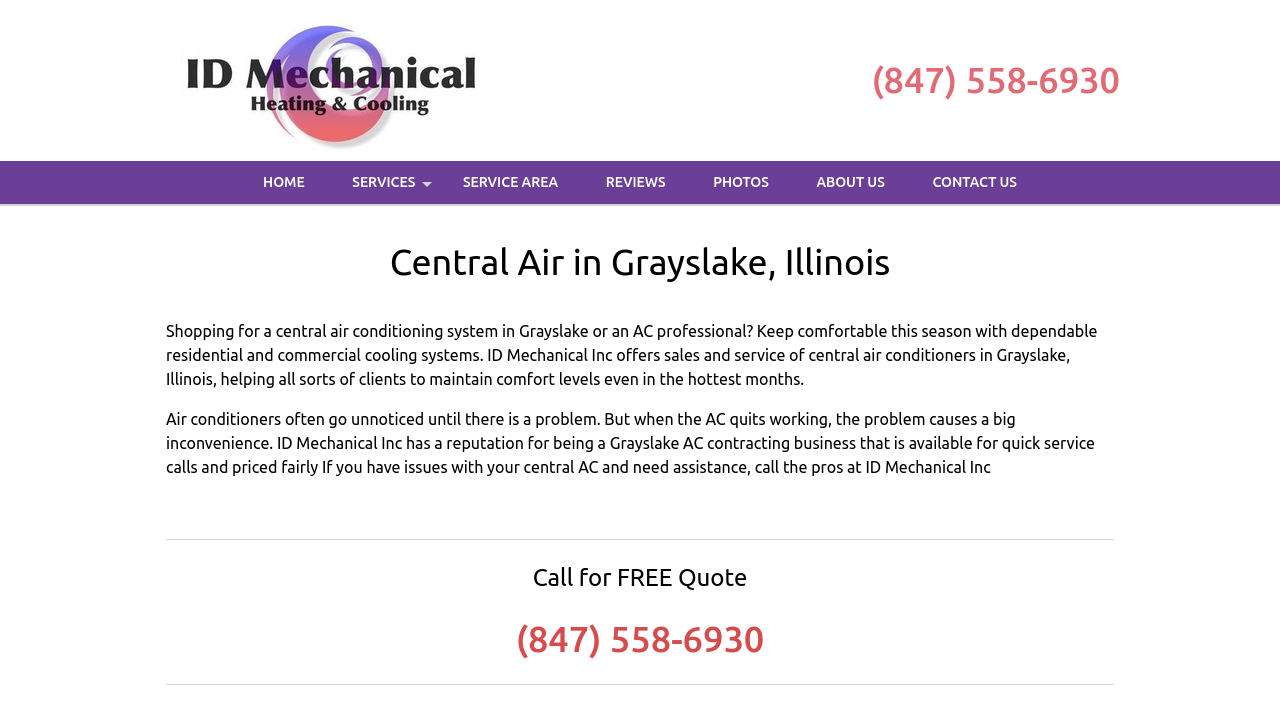Please determine the bounding box coordinates of the section I need to click to accomplish this instruction: "View SERVICES".

[0.258, 0.225, 0.342, 0.286]